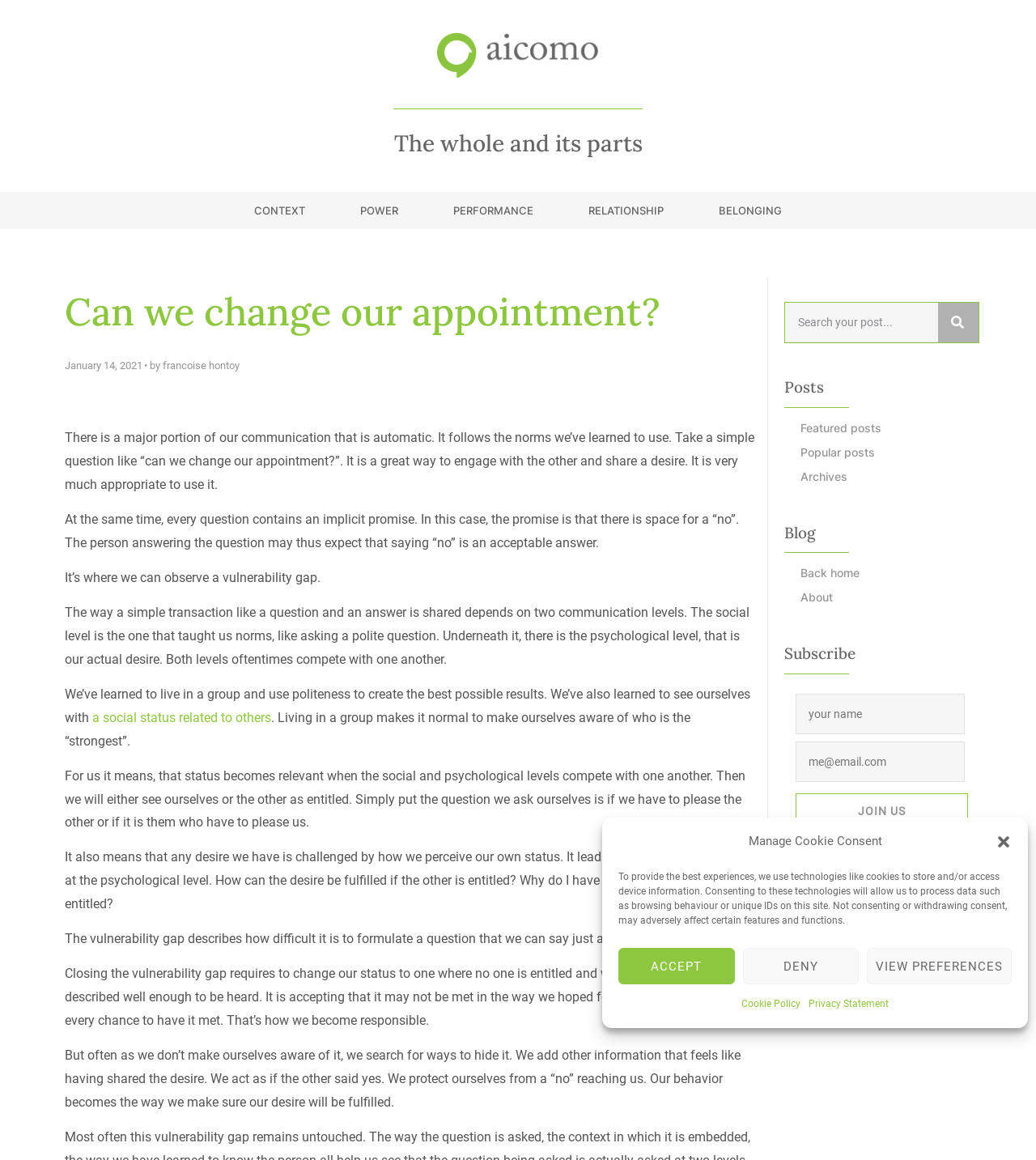Respond with a single word or phrase for the following question: 
What is the title of the first heading?

The whole and its parts